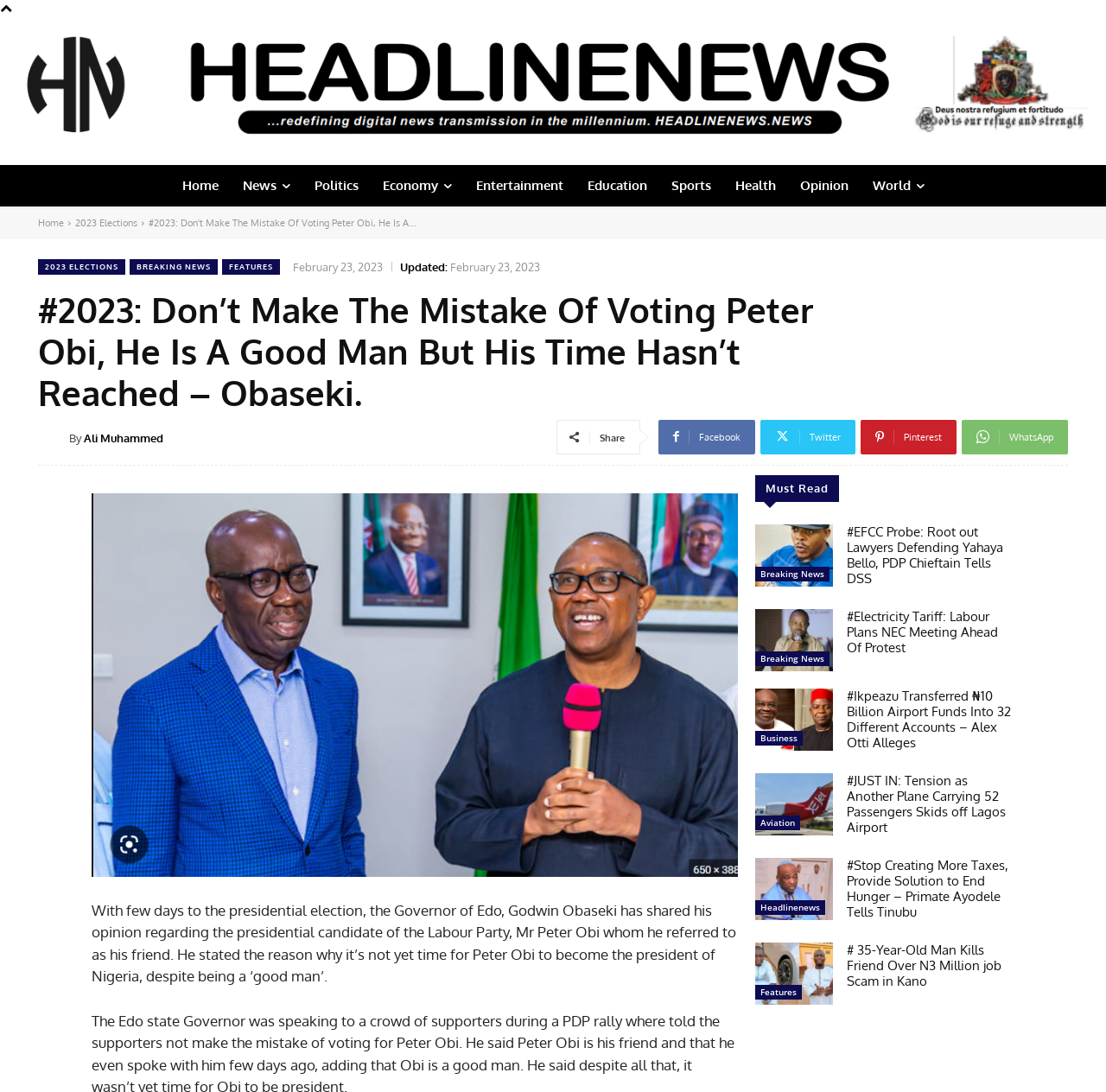Determine the bounding box coordinates for the element that should be clicked to follow this instruction: "Click on Breaking News". The coordinates should be given as four float numbers between 0 and 1, in the format [left, top, right, bottom].

[0.683, 0.519, 0.75, 0.532]